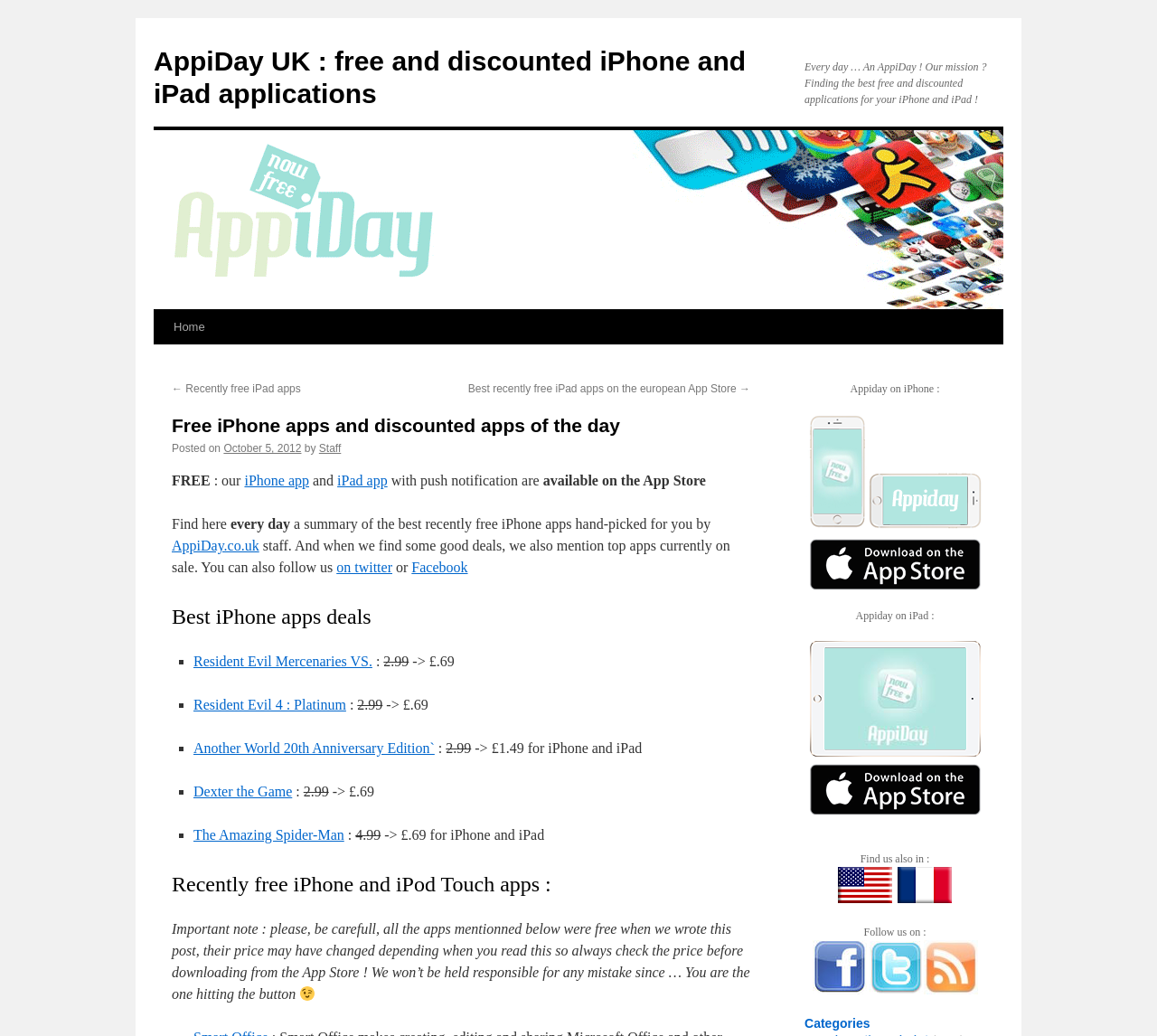Determine the bounding box for the described UI element: "Another World 20th Anniversary Edition`".

[0.167, 0.715, 0.376, 0.73]